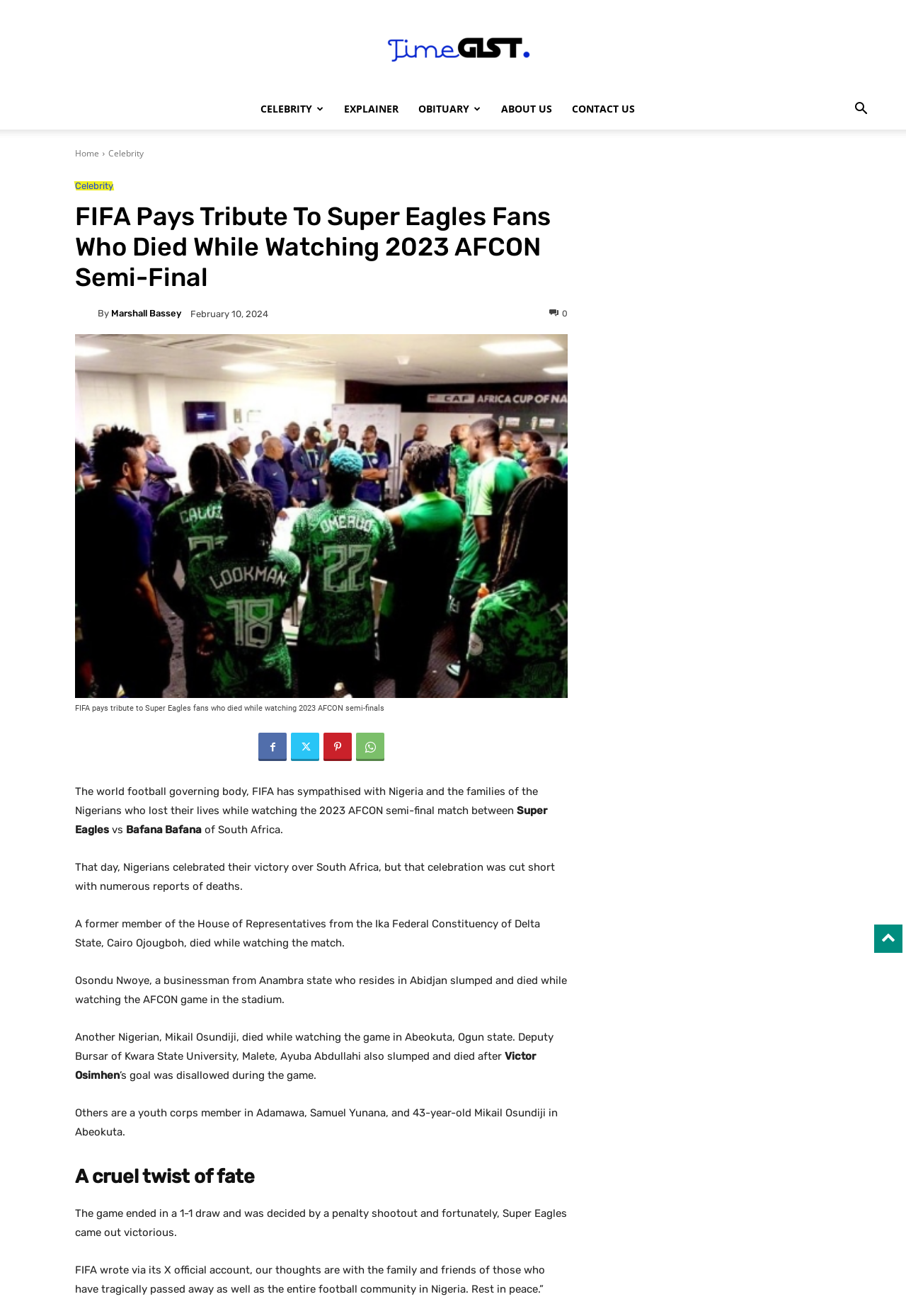Who scored a disallowed goal during the game?
Give a thorough and detailed response to the question.

According to the article, Victor Osimhen's goal was disallowed during the game.